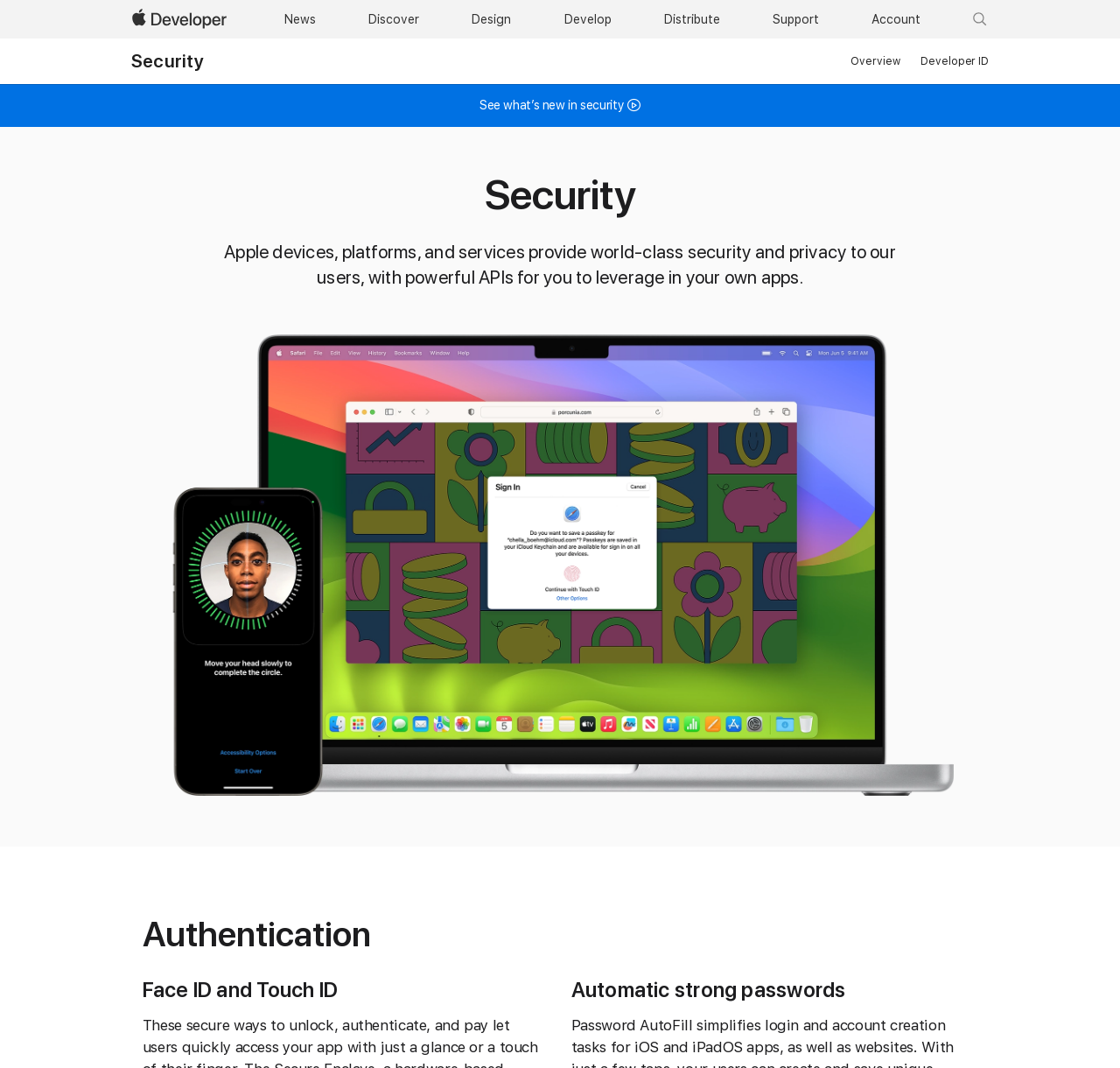Please provide a detailed answer to the question below by examining the image:
What is the topic of the webpage?

I looked at the headings and content of the webpage and found that the main topic is security, with subtopics like authentication, Face ID and Touch ID, and automatic strong passwords.